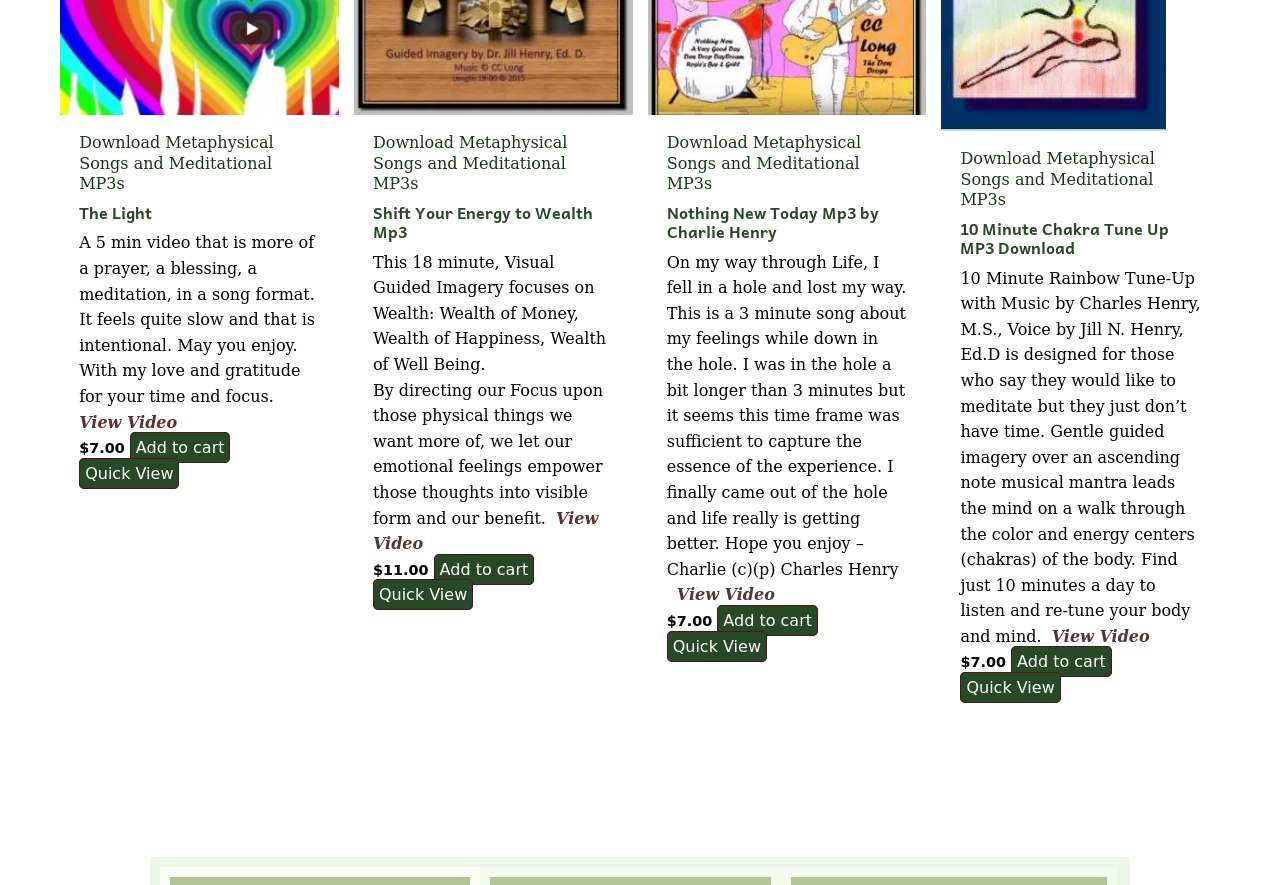Identify and provide the bounding box coordinates of the UI element described: "Add to cart". The coordinates should be formatted as [left, top, right, bottom], with each number being a float between 0 and 1.

[0.101, 0.488, 0.18, 0.523]